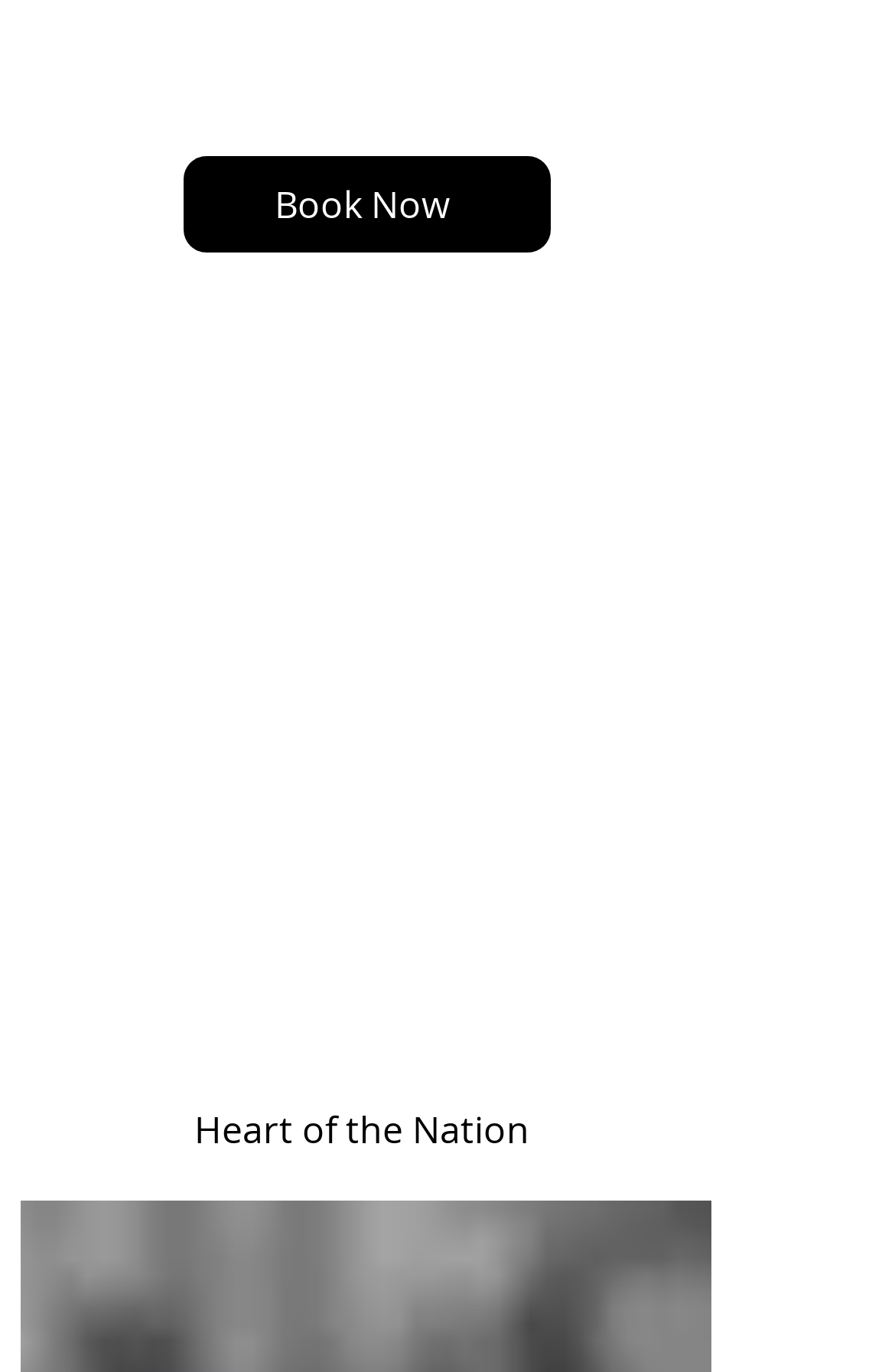Identify the bounding box coordinates for the UI element described as: "Heart of the Nation". The coordinates should be provided as four floats between 0 and 1: [left, top, right, bottom].

[0.205, 0.788, 0.615, 0.858]